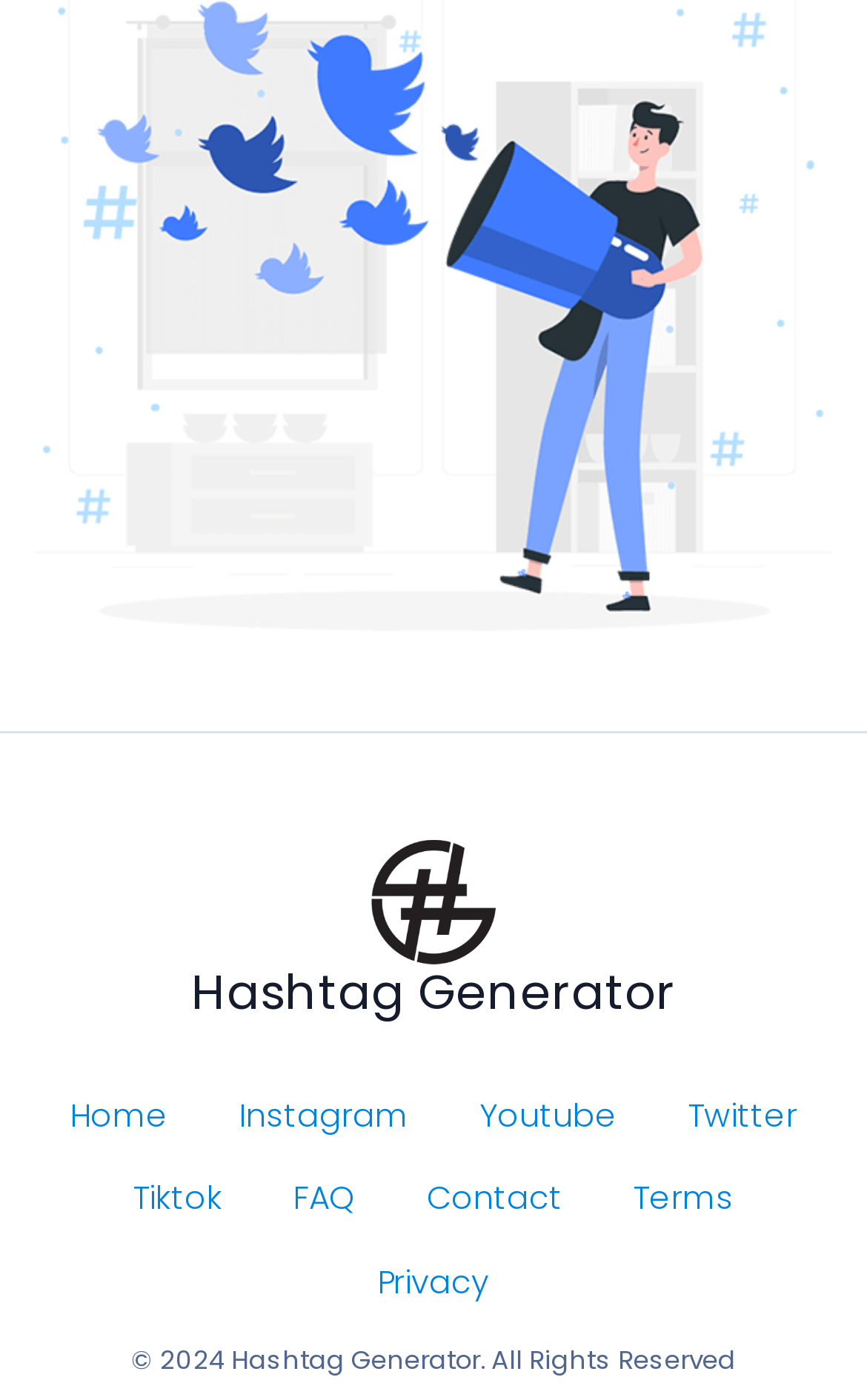Find the bounding box coordinates of the clickable area that will achieve the following instruction: "visit the Instagram page".

[0.235, 0.768, 0.512, 0.827]